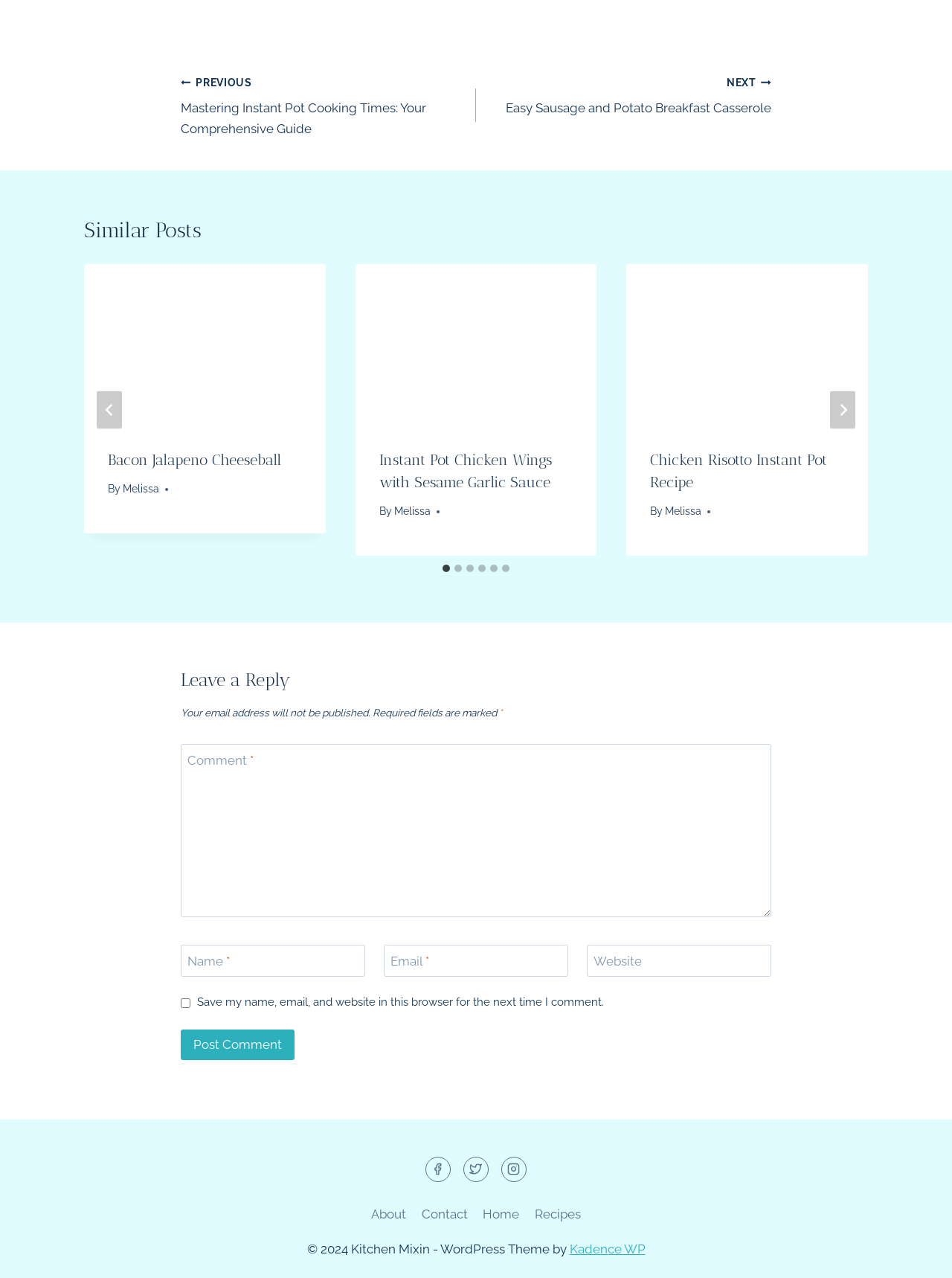What is the copyright year mentioned in the footer?
Please craft a detailed and exhaustive response to the question.

I found the copyright information in the footer section, which mentions the year '2024' as the copyright year.